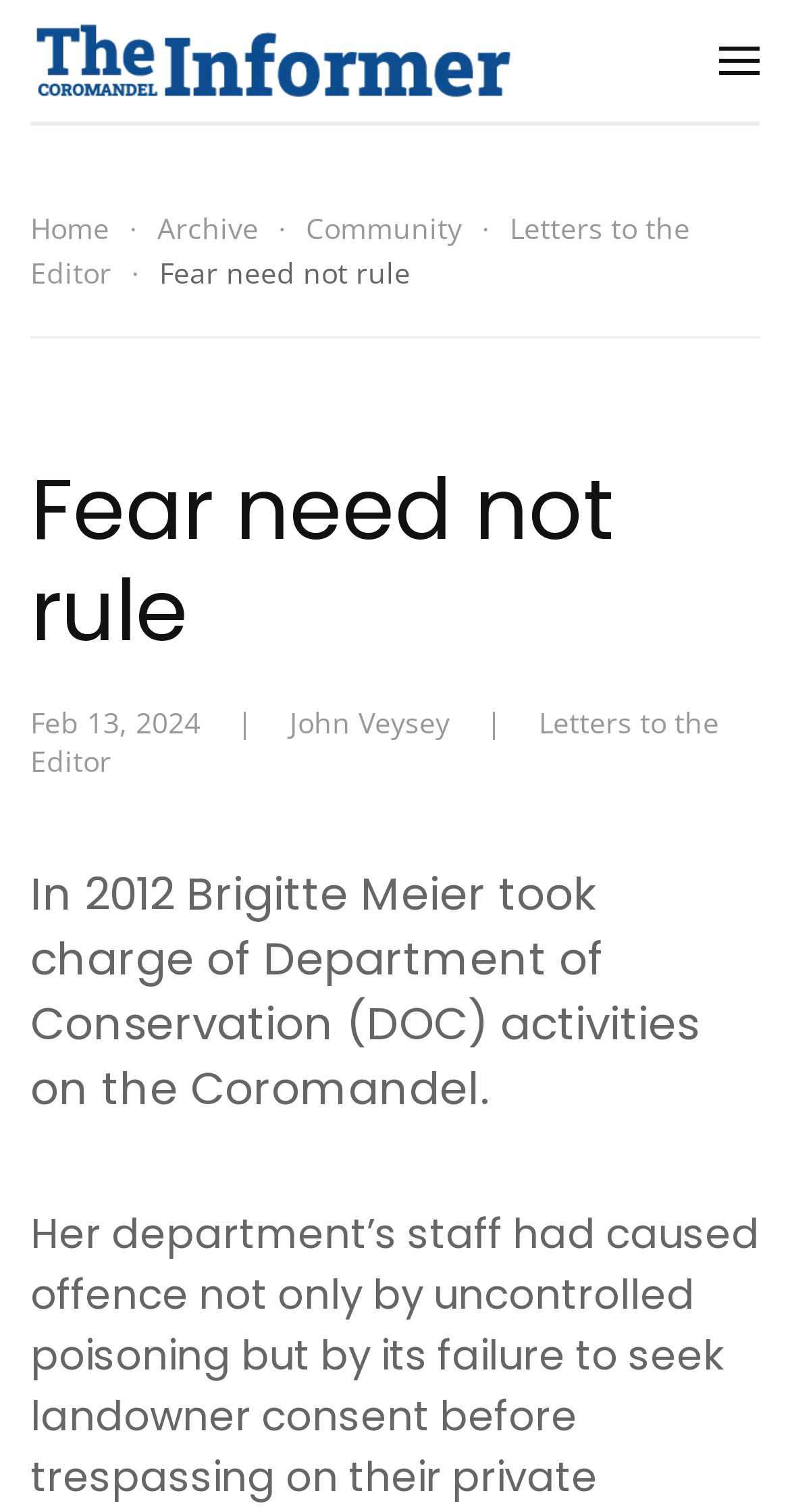Can you find the bounding box coordinates for the element that needs to be clicked to execute this instruction: "View Letters to the Editor"? The coordinates should be given as four float numbers between 0 and 1, i.e., [left, top, right, bottom].

[0.038, 0.465, 0.91, 0.516]